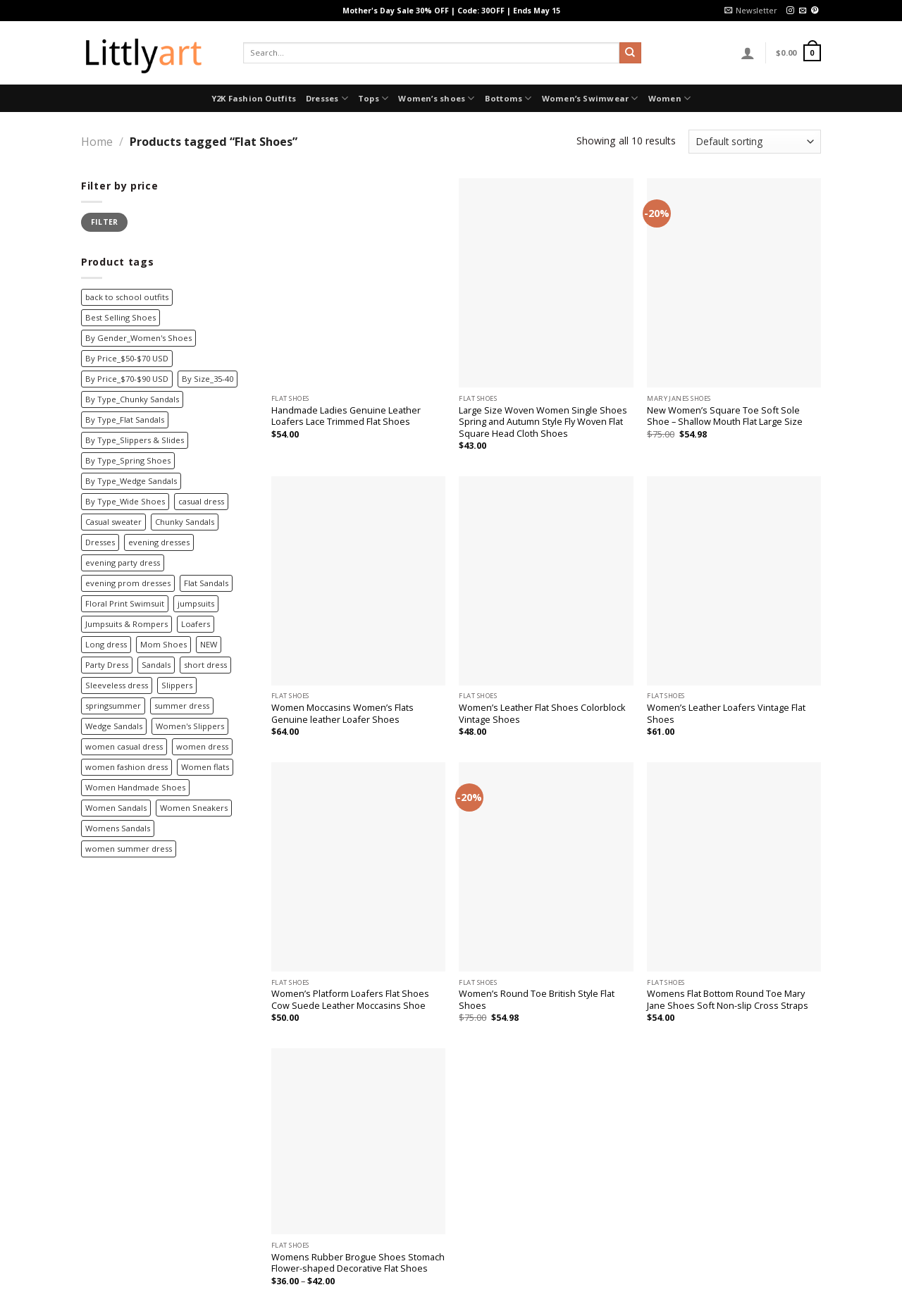Determine the coordinates of the bounding box for the clickable area needed to execute this instruction: "View product tagged 'Flat Shoes'".

[0.14, 0.101, 0.329, 0.113]